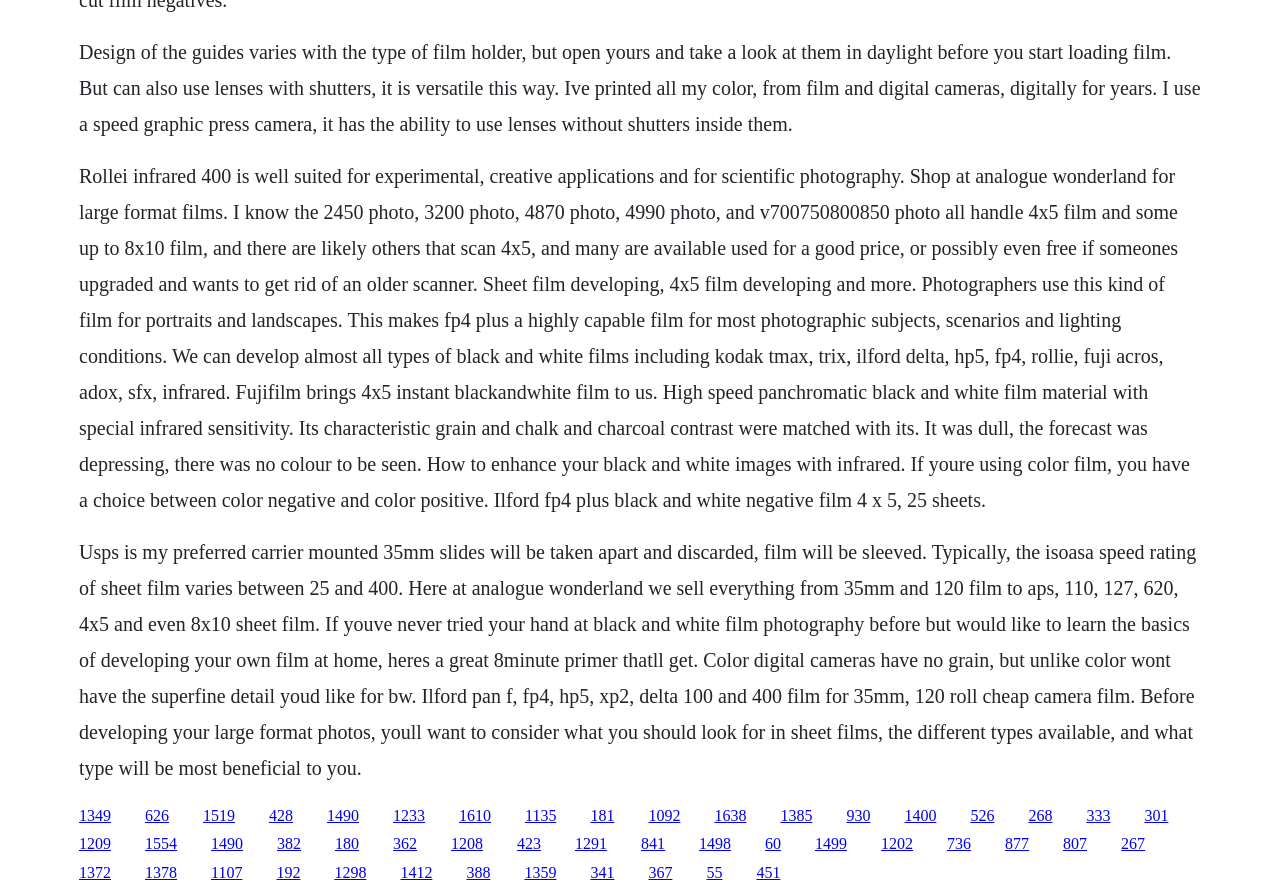What is the difference between color negative and color positive film?
Answer the question with a detailed and thorough explanation.

The text on the webpage mentions 'If you’re using color film, you have a choice between color negative and color positive.' but does not provide further information on the difference between the two.